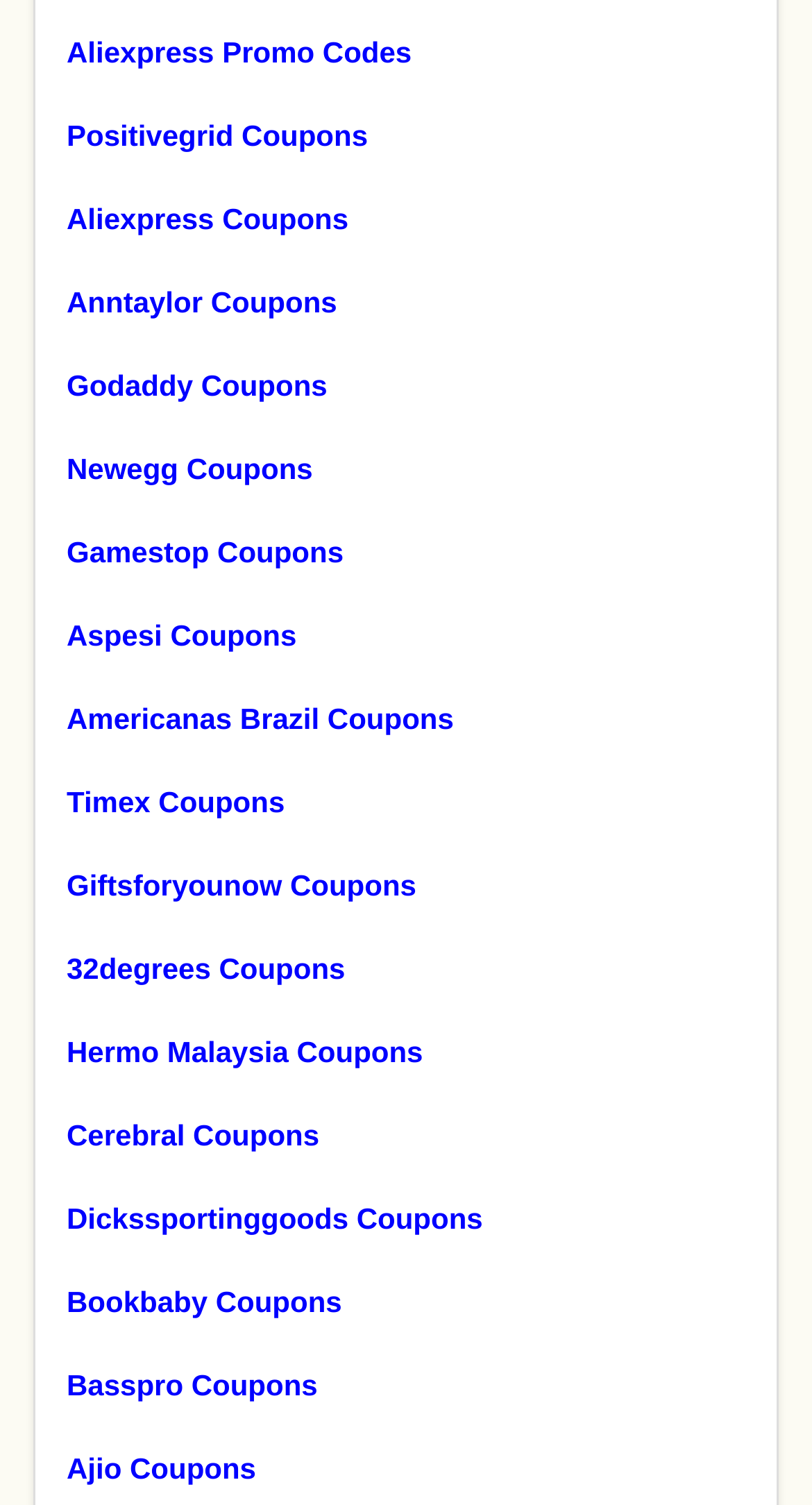Please predict the bounding box coordinates (top-left x, top-left y, bottom-right x, bottom-right y) for the UI element in the screenshot that fits the description: title="Consorcio del Jamón Serrano Español"

None